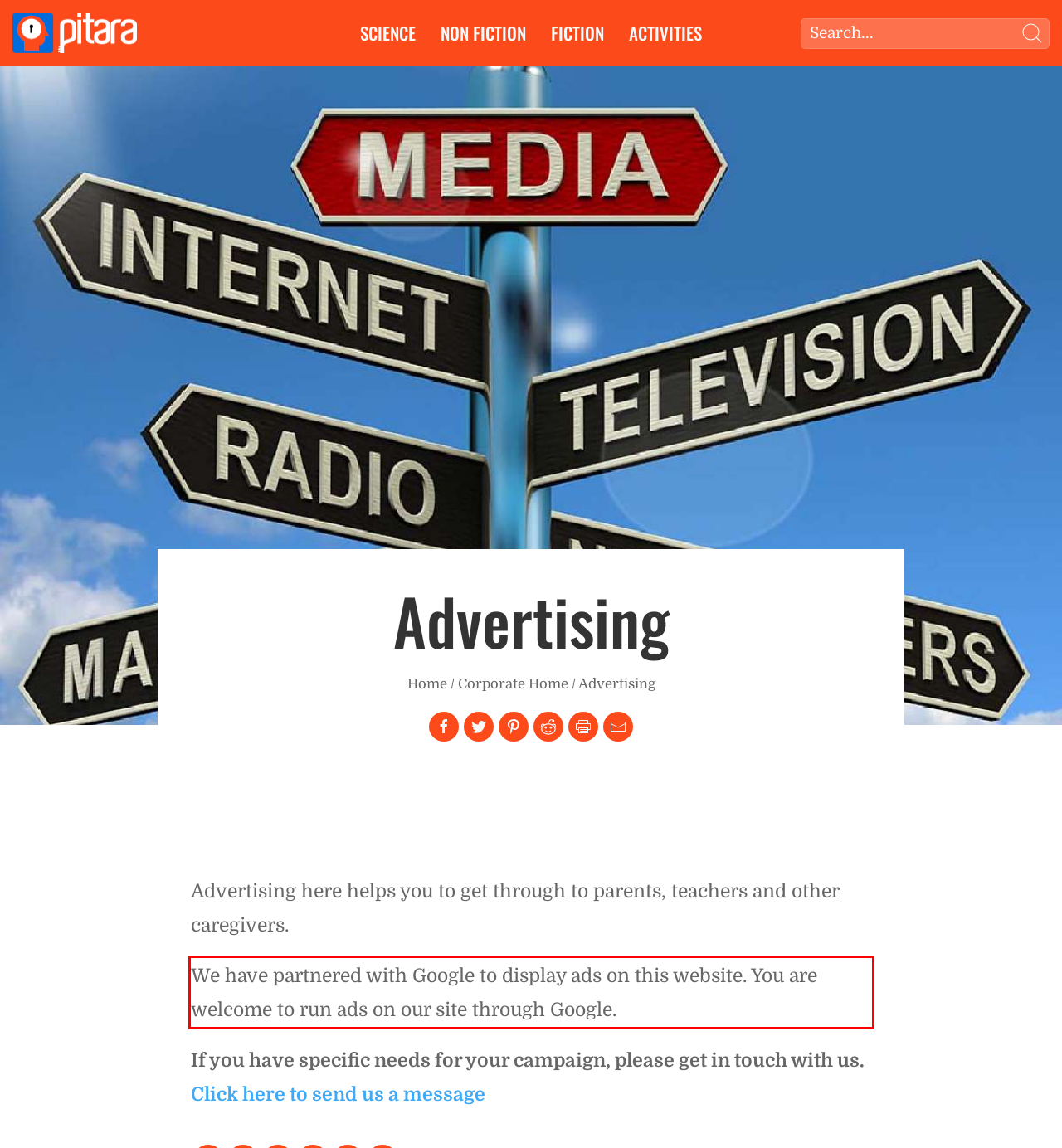From the provided screenshot, extract the text content that is enclosed within the red bounding box.

We have partnered with Google to display ads on this website. You are welcome to run ads on our site through Google.